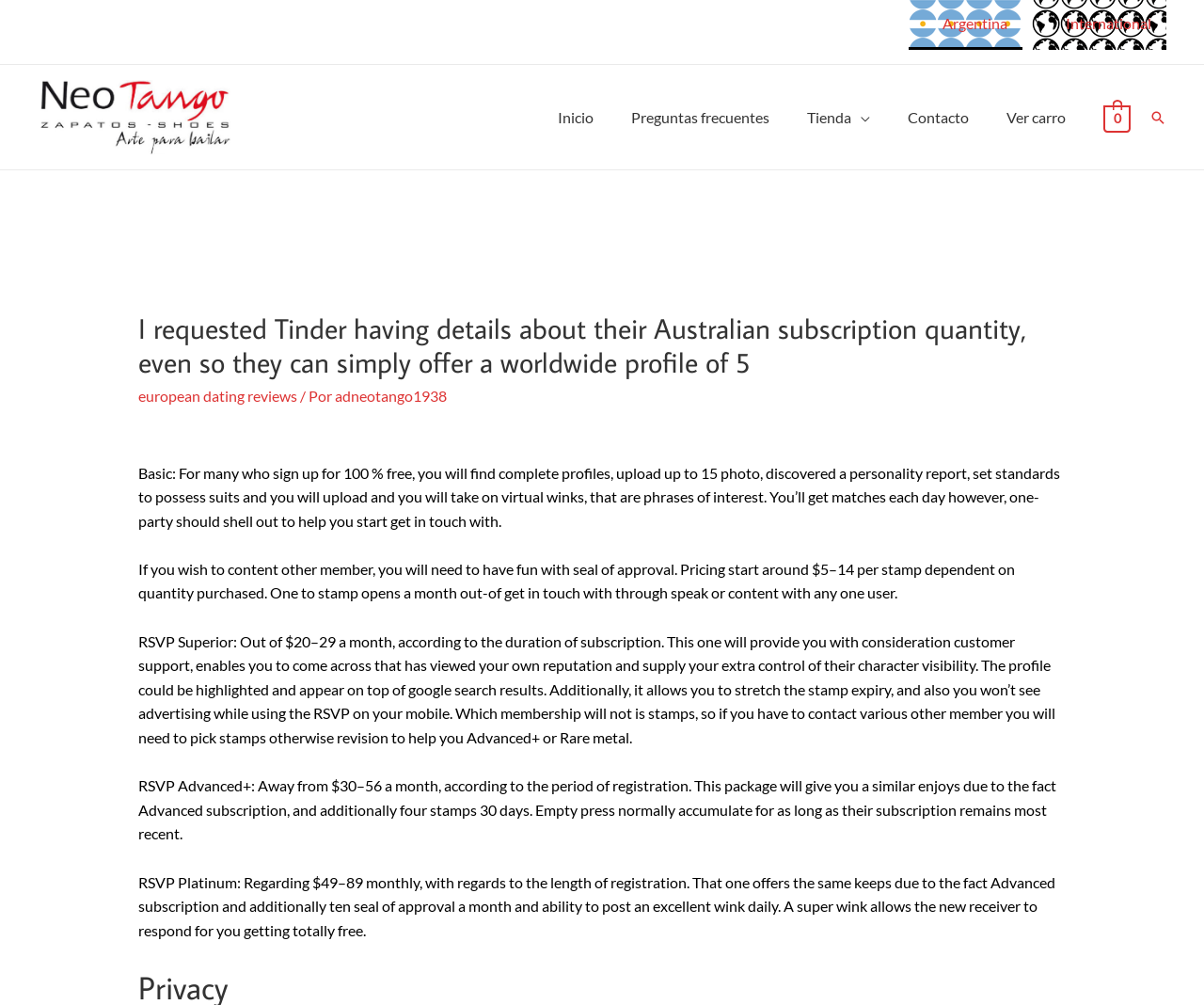Locate the bounding box for the described UI element: "european dating reviews". Ensure the coordinates are four float numbers between 0 and 1, formatted as [left, top, right, bottom].

[0.115, 0.384, 0.247, 0.402]